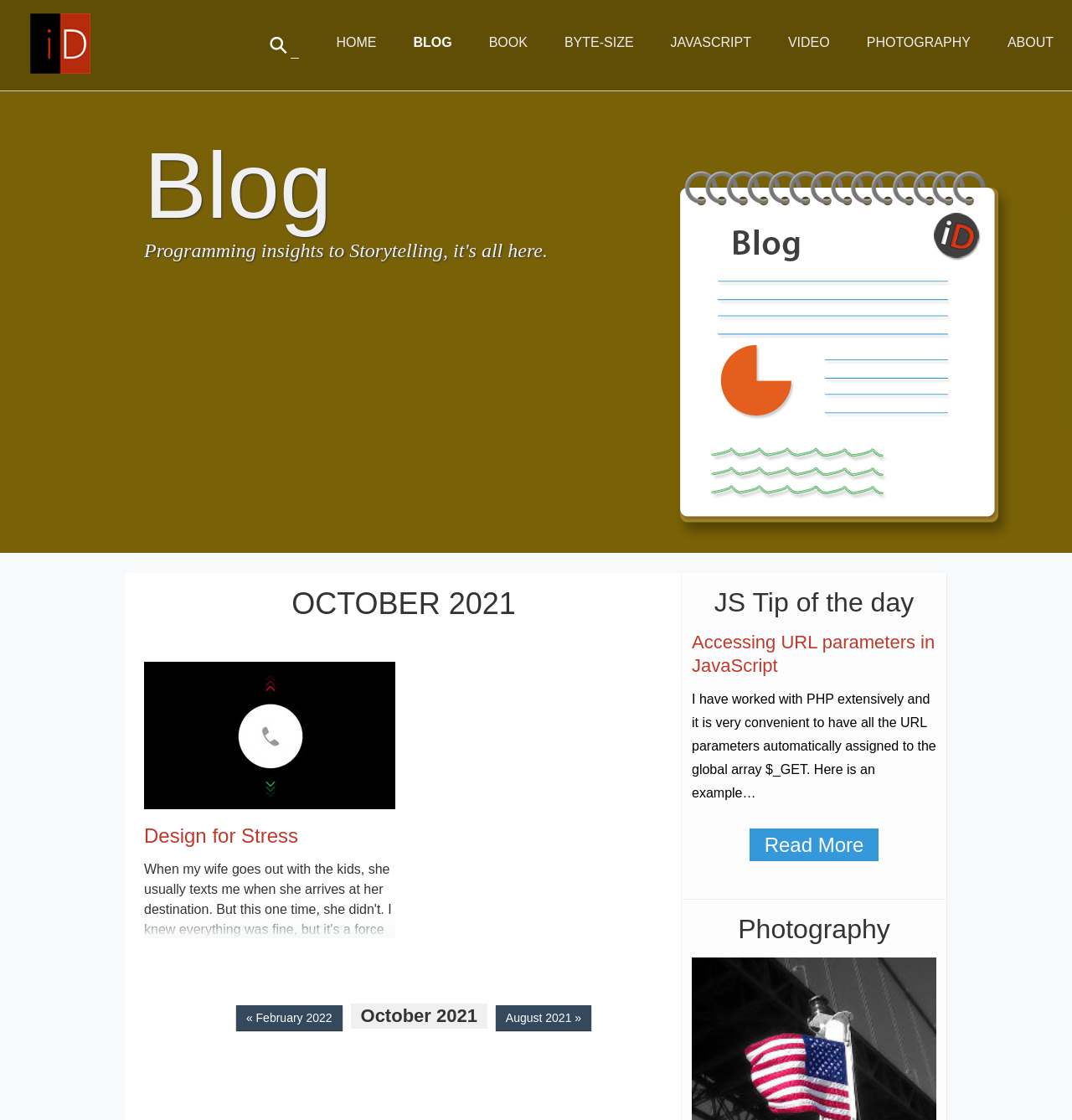Find the bounding box coordinates of the UI element according to this description: "Read More".

[0.699, 0.74, 0.82, 0.769]